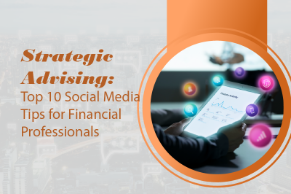What is the main theme of the content?
Answer the question with a single word or phrase by looking at the picture.

Social media strategy for financial professionals